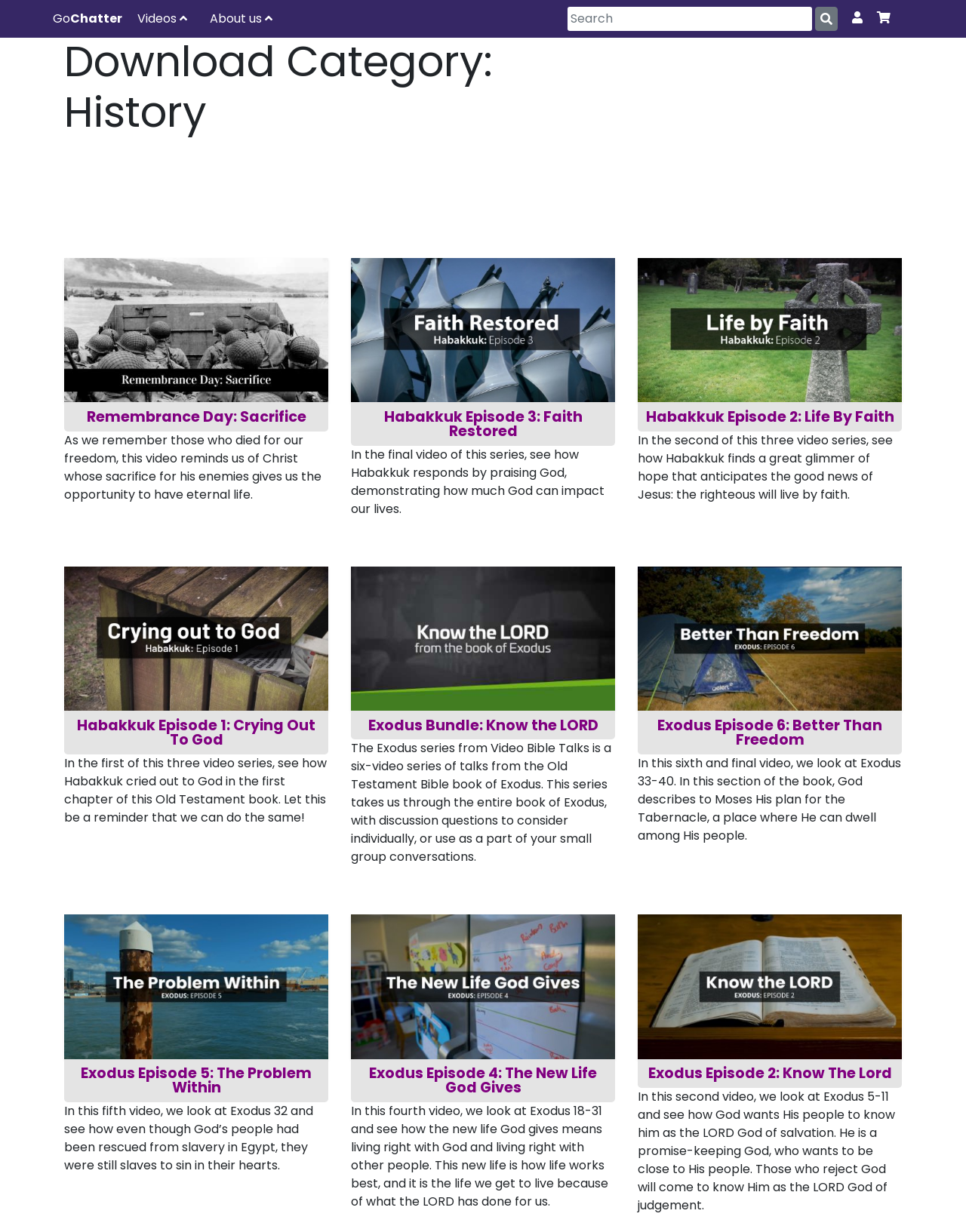Based on the image, give a detailed response to the question: How many episodes are there in the 'Habakkuk' series?

I can see that there are three links related to the 'Habakkuk' series, namely 'Habakkuk Episode 1: Crying Out To God', 'Habakkuk Episode 2: Life By Faith', and 'Habakkuk Episode 3: Faith Restored', which suggests that there are three episodes in the series.